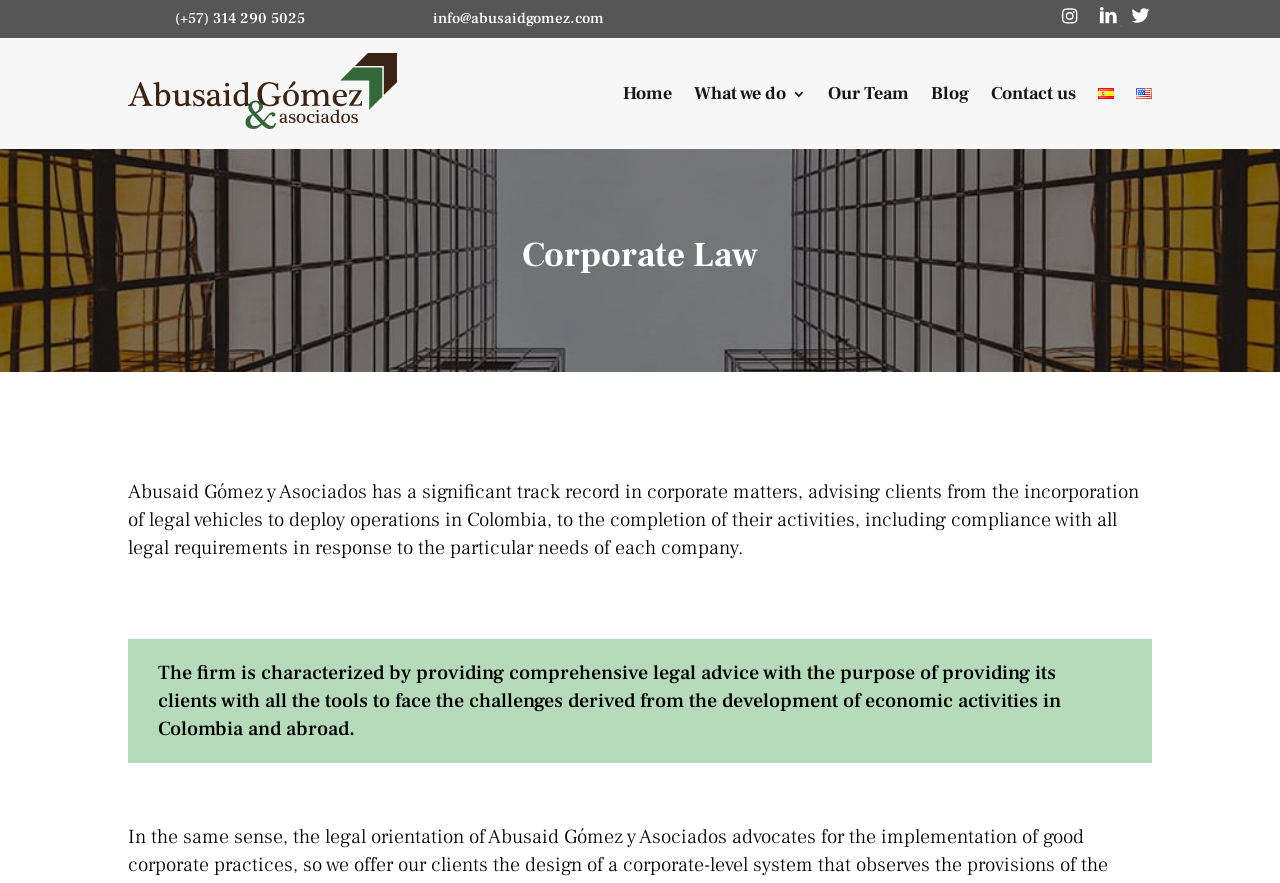Carefully observe the image and respond to the question with a detailed answer:
How many languages are available on this website?

I found the number of languages by looking at the links at the bottom of the page, which include 'Español' and 'English', indicating that the website is available in two languages.